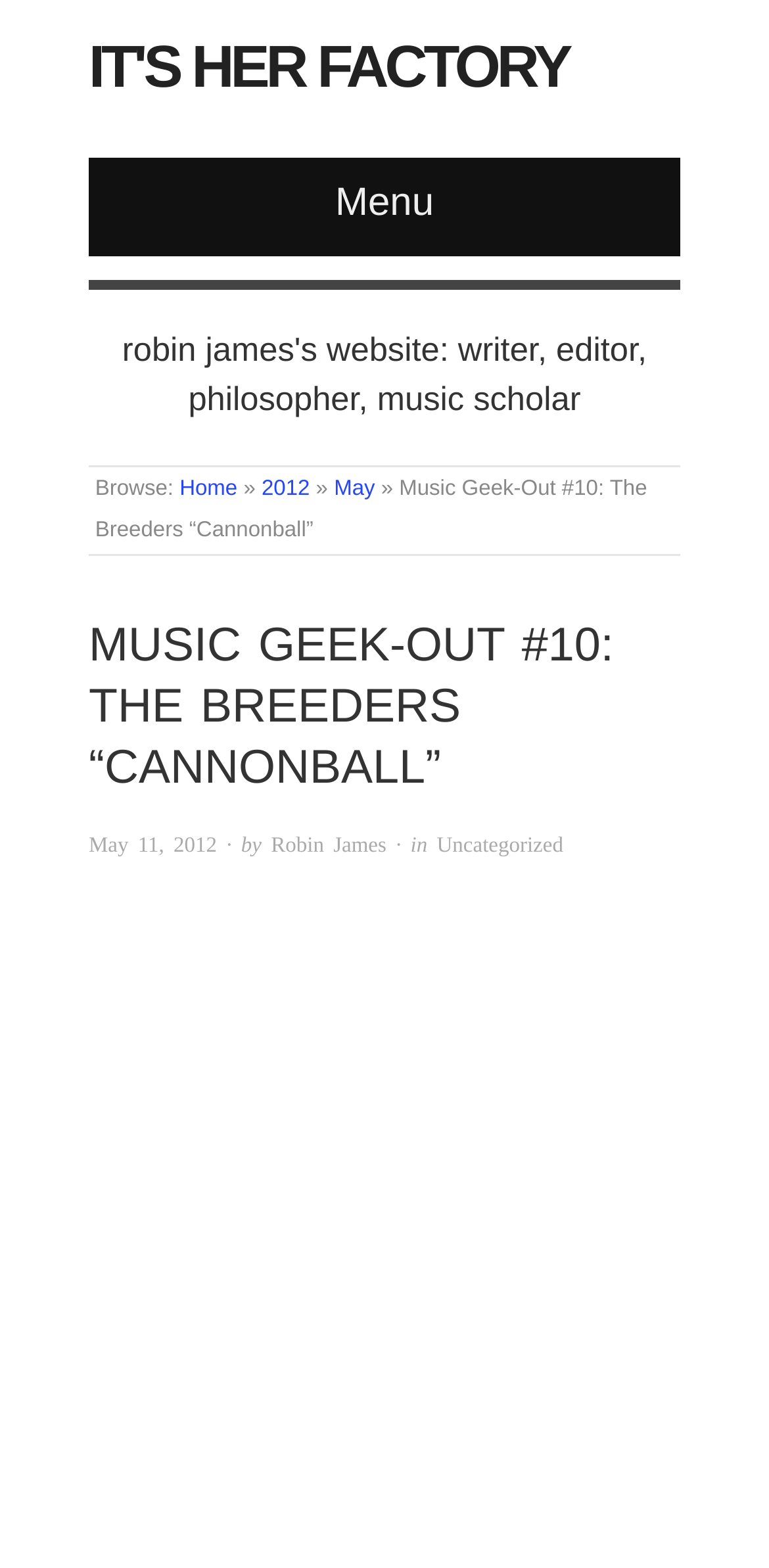Generate a comprehensive description of the webpage content.

The webpage is about a music-related article, specifically "Music Geek-Out #10: The Breeders “Cannonball”". At the top left, there is a link "IT'S HER FACTORY". To the right of this link, there is a "Menu" button. Below these elements, there is a navigation section with the text "Browse:" followed by links to "Home", "2012", and "May", separated by "»" symbols.

The main title of the article, "MUSIC GEEK-OUT #10: THE BREEDERS “CANNONBALL”", is prominently displayed in the middle of the page. Below the title, there is a timestamp indicating that the article was published on "Friday, May 11th, 2012, 12:00 pm". The author of the article, "Robin James", is credited to the right of the timestamp, along with the category "Uncategorized".